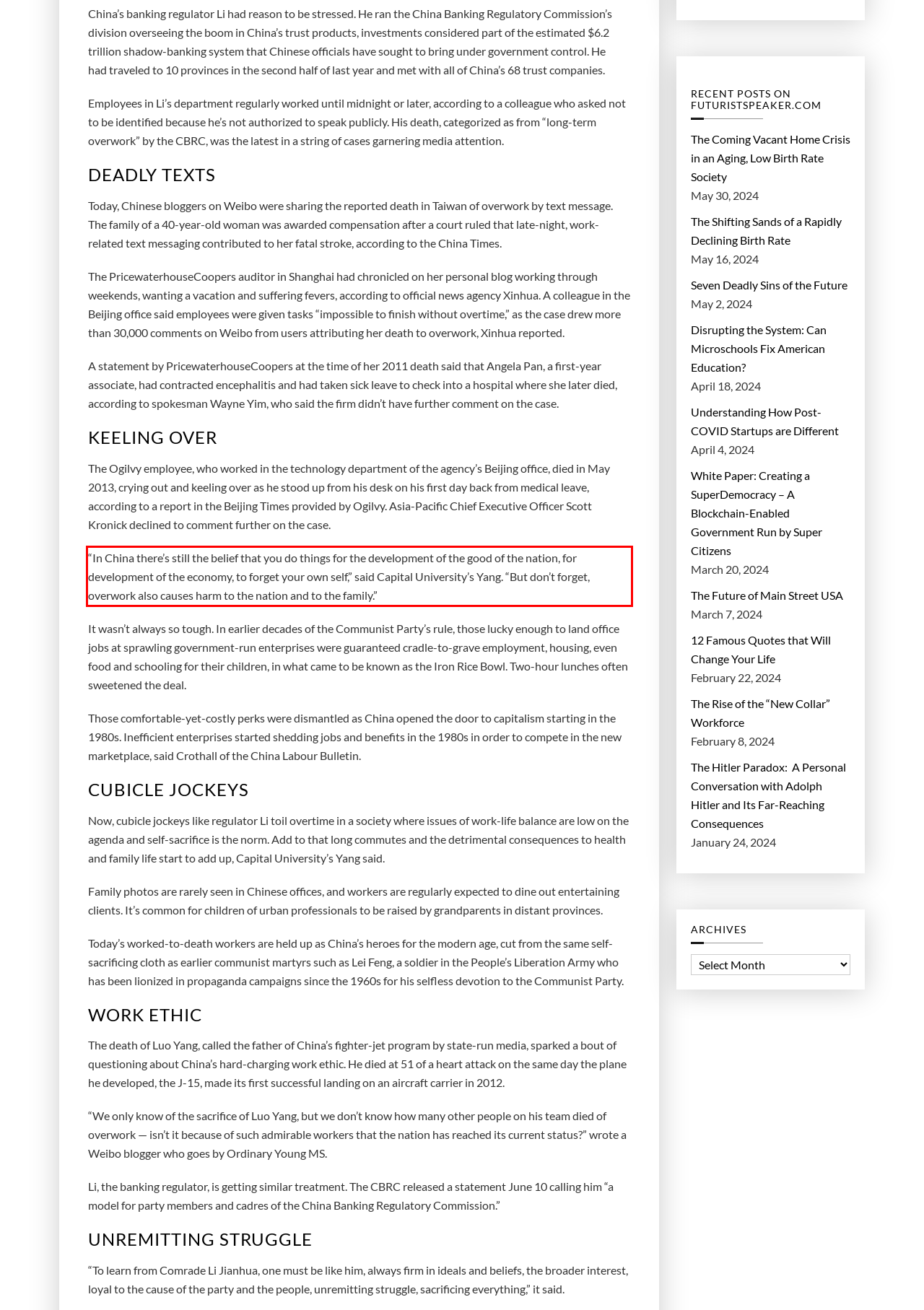Given a screenshot of a webpage with a red bounding box, please identify and retrieve the text inside the red rectangle.

“In China there’s still the belief that you do things for the development of the good of the nation, for development of the economy, to forget your own self,” said Capital University’s Yang. “But don’t forget, overwork also causes harm to the nation and to the family.”